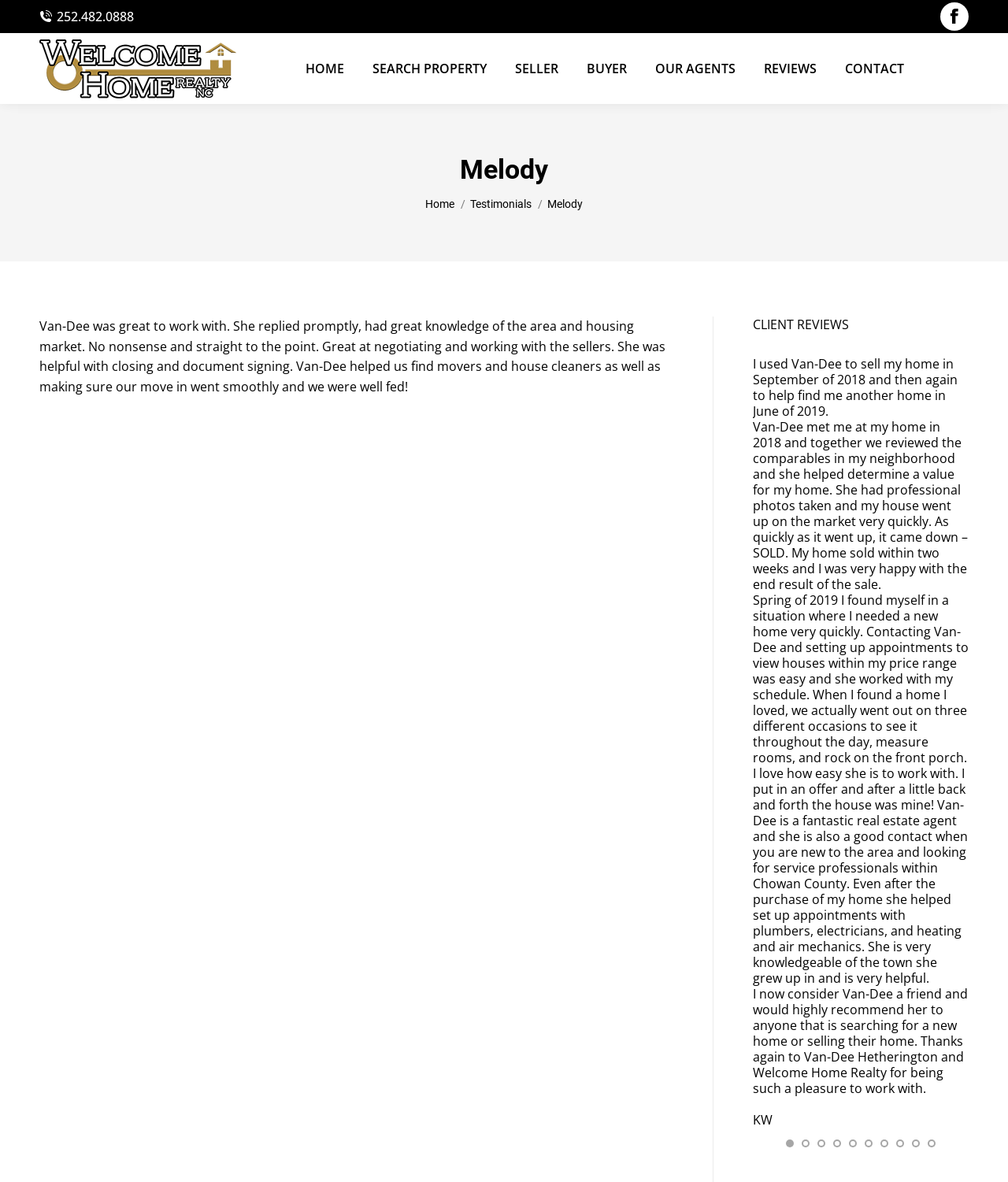What is the name of the real estate agent featured on this webpage?
Please give a detailed and thorough answer to the question, covering all relevant points.

I found the name of the real estate agent by reading the client reviews, which all mention 'Van-Dee' as the agent they worked with.